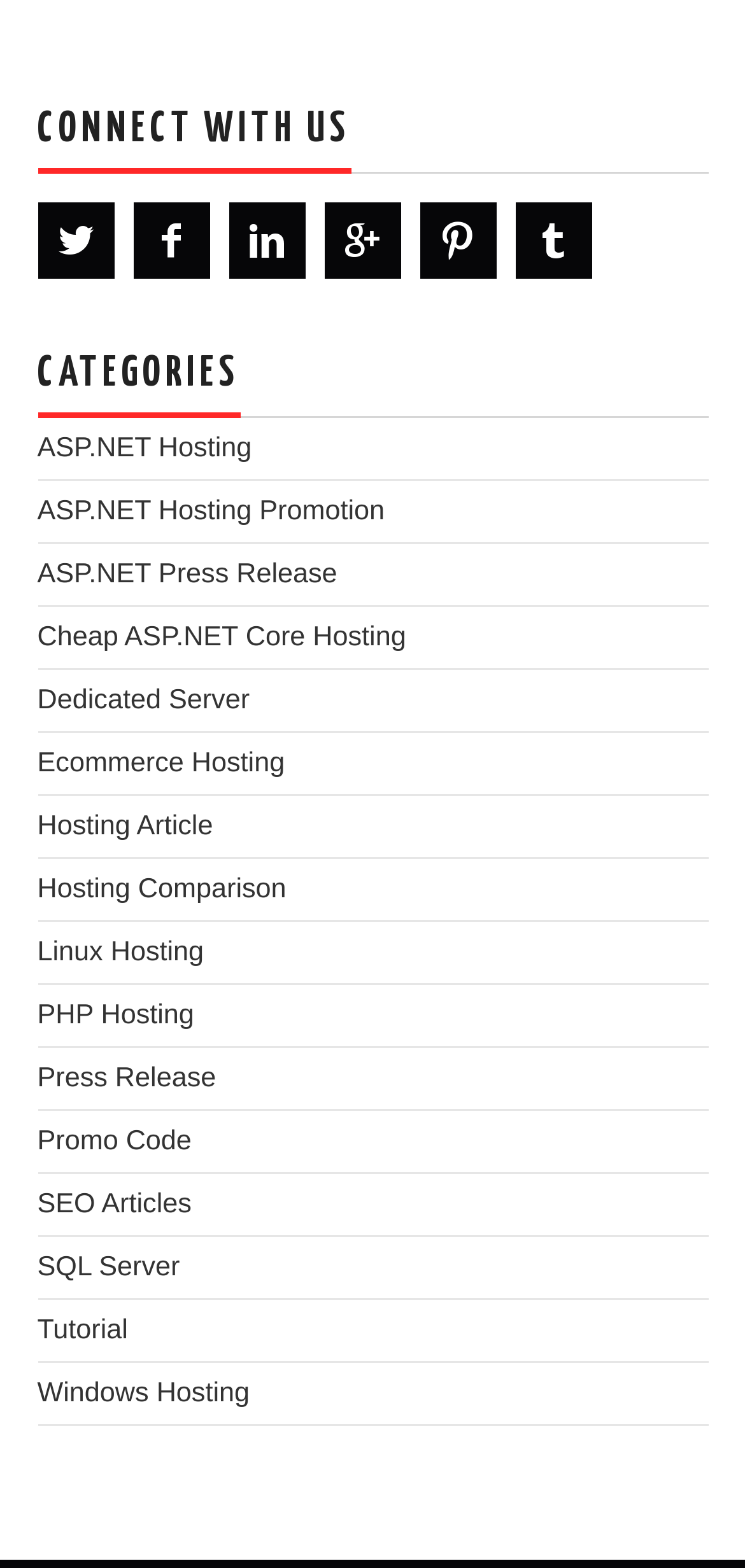Determine the bounding box coordinates of the region that needs to be clicked to achieve the task: "Read the Hosting Article".

[0.05, 0.517, 0.286, 0.537]